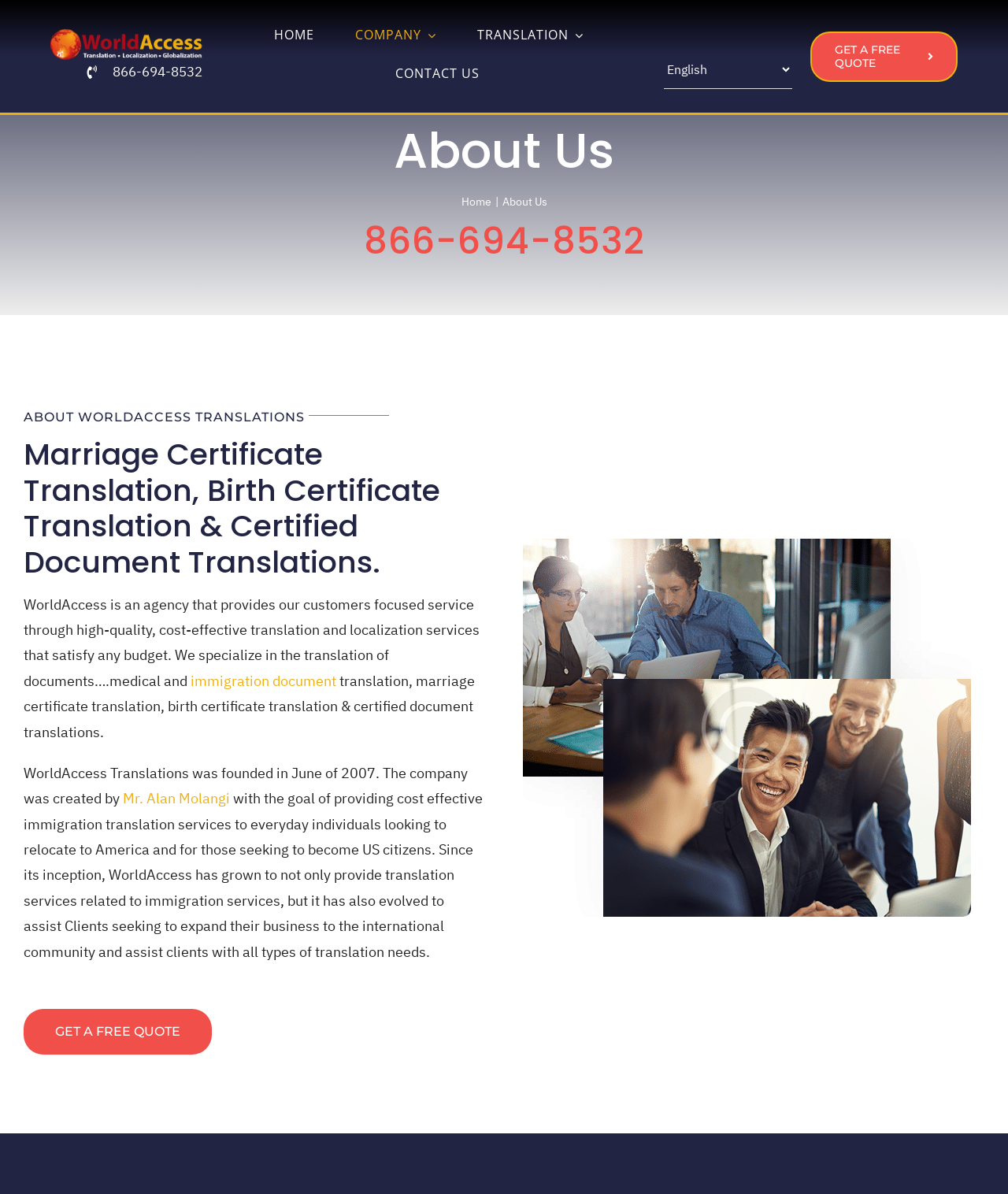Please provide the bounding box coordinates for the element that needs to be clicked to perform the instruction: "Go to the top of the page". The coordinates must consist of four float numbers between 0 and 1, formatted as [left, top, right, bottom].

[0.904, 0.821, 0.941, 0.844]